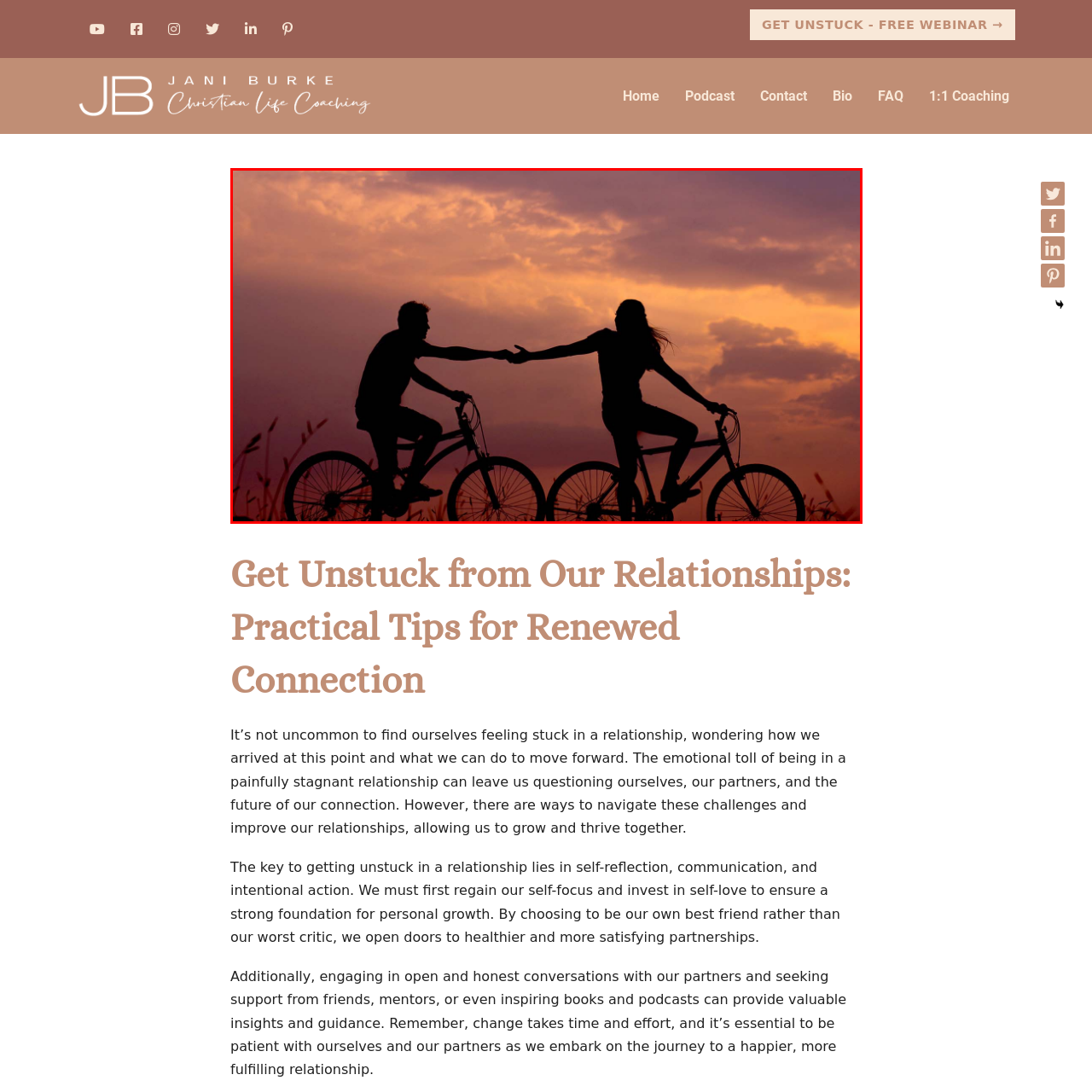What does the man's extended hand symbolize?  
Carefully review the image highlighted by the red outline and respond with a comprehensive answer based on the image's content.

The caption explains that the man's extended hand towards the woman, and her reaching out to grasp it, symbolizes connection and support, reflecting the essence of relationships.